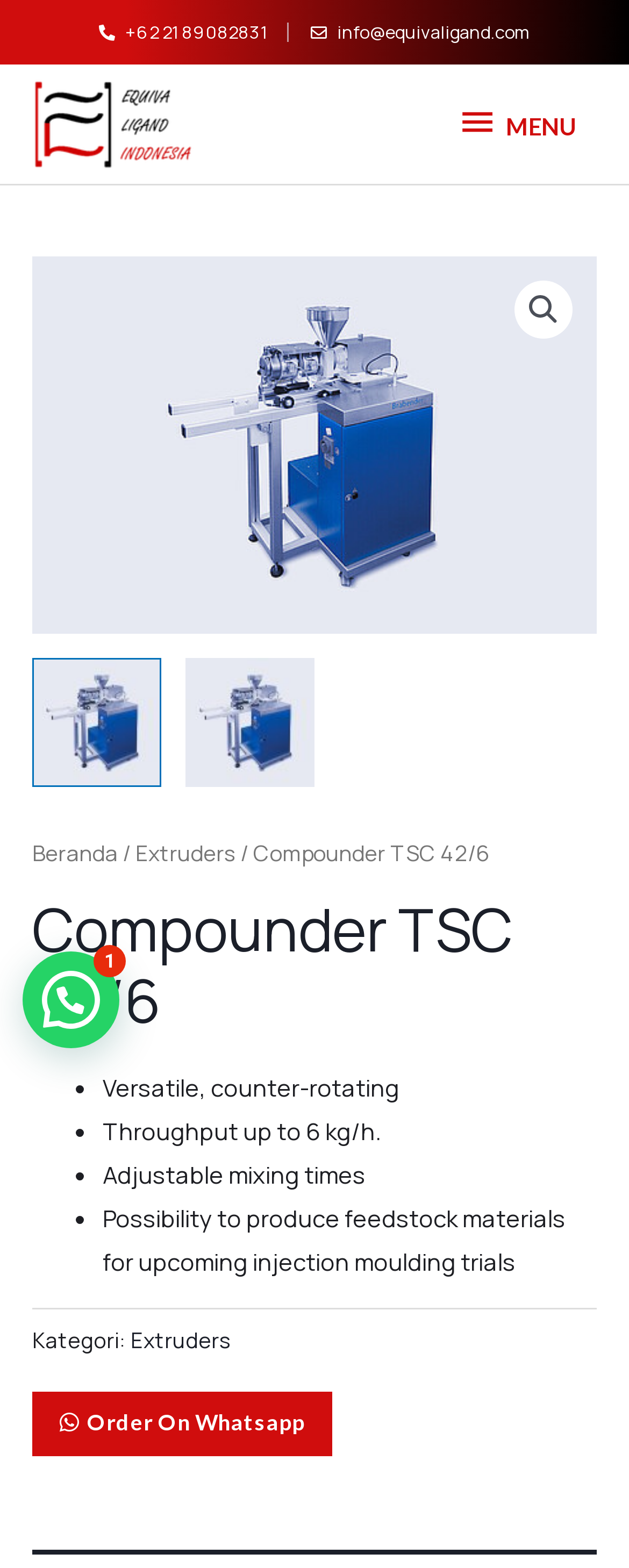What is the name of the company logo?
Refer to the image and give a detailed answer to the question.

The company logo is an image element located at the top left of the webpage, with the text 'Equiva Ligand Indonesia' next to it.